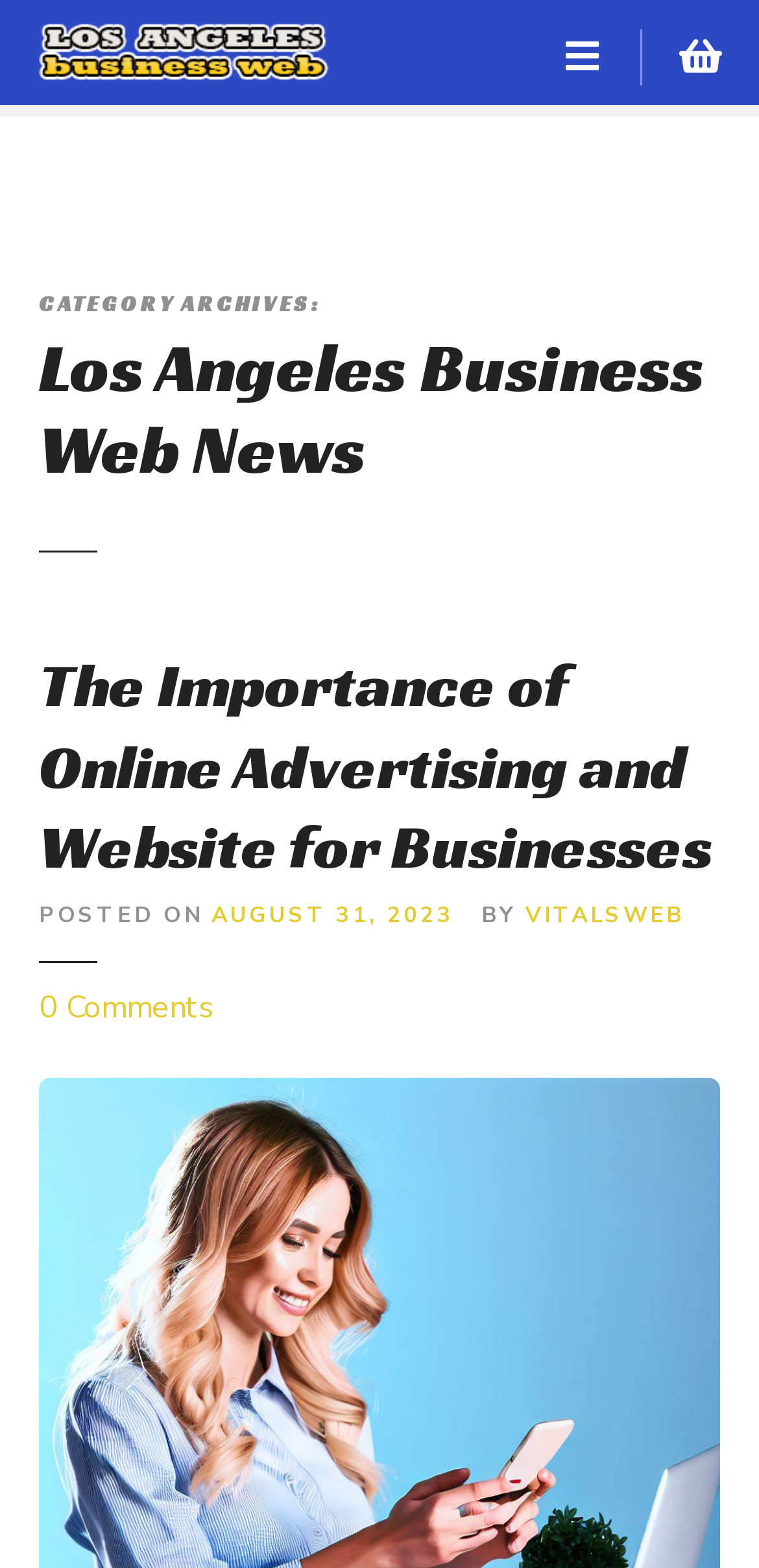Determine the bounding box of the UI component based on this description: "August 31, 2023". The bounding box coordinates should be four float values between 0 and 1, i.e., [left, top, right, bottom].

[0.279, 0.574, 0.598, 0.593]